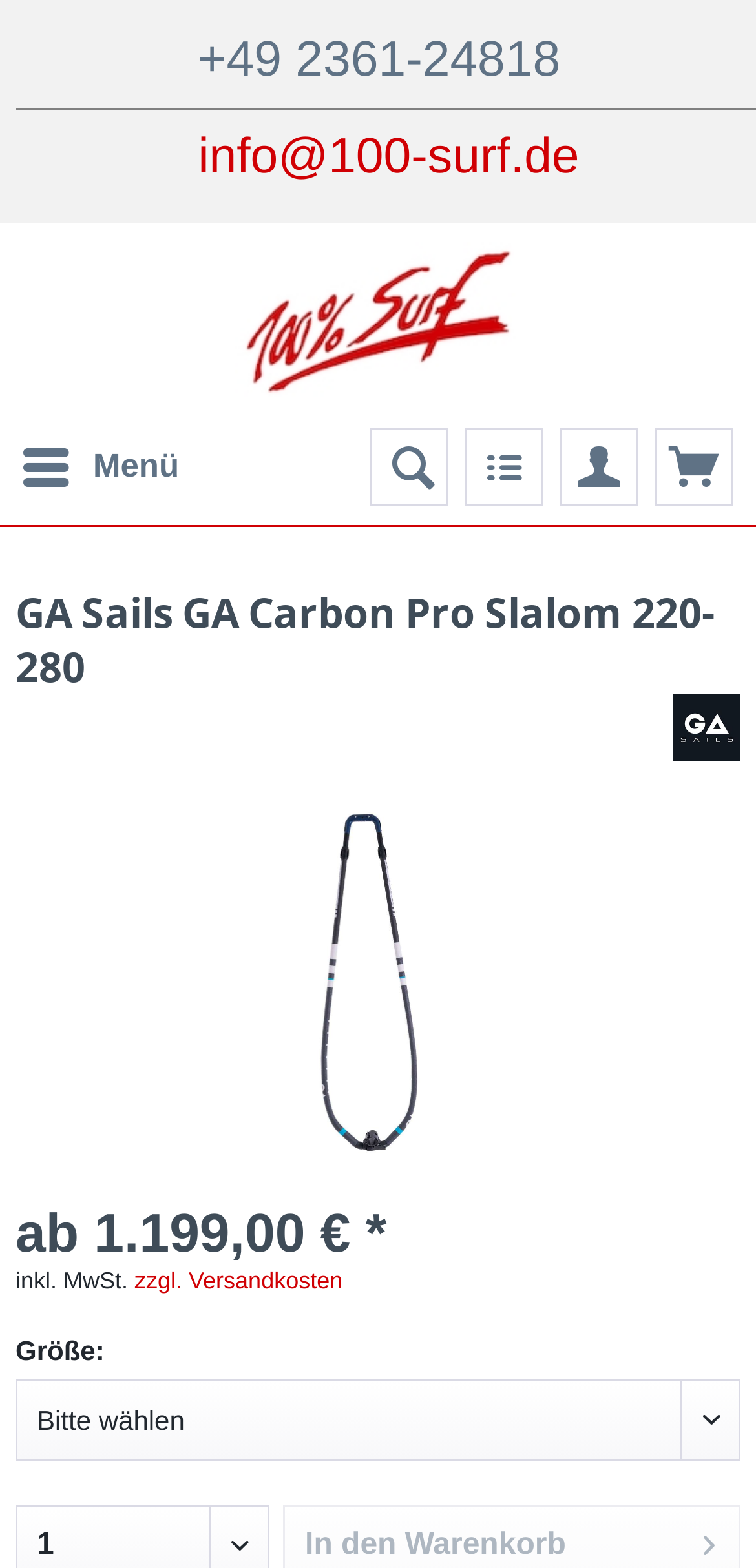Locate the bounding box coordinates of the area you need to click to fulfill this instruction: 'Call the phone number'. The coordinates must be in the form of four float numbers ranging from 0 to 1: [left, top, right, bottom].

[0.261, 0.021, 0.741, 0.056]